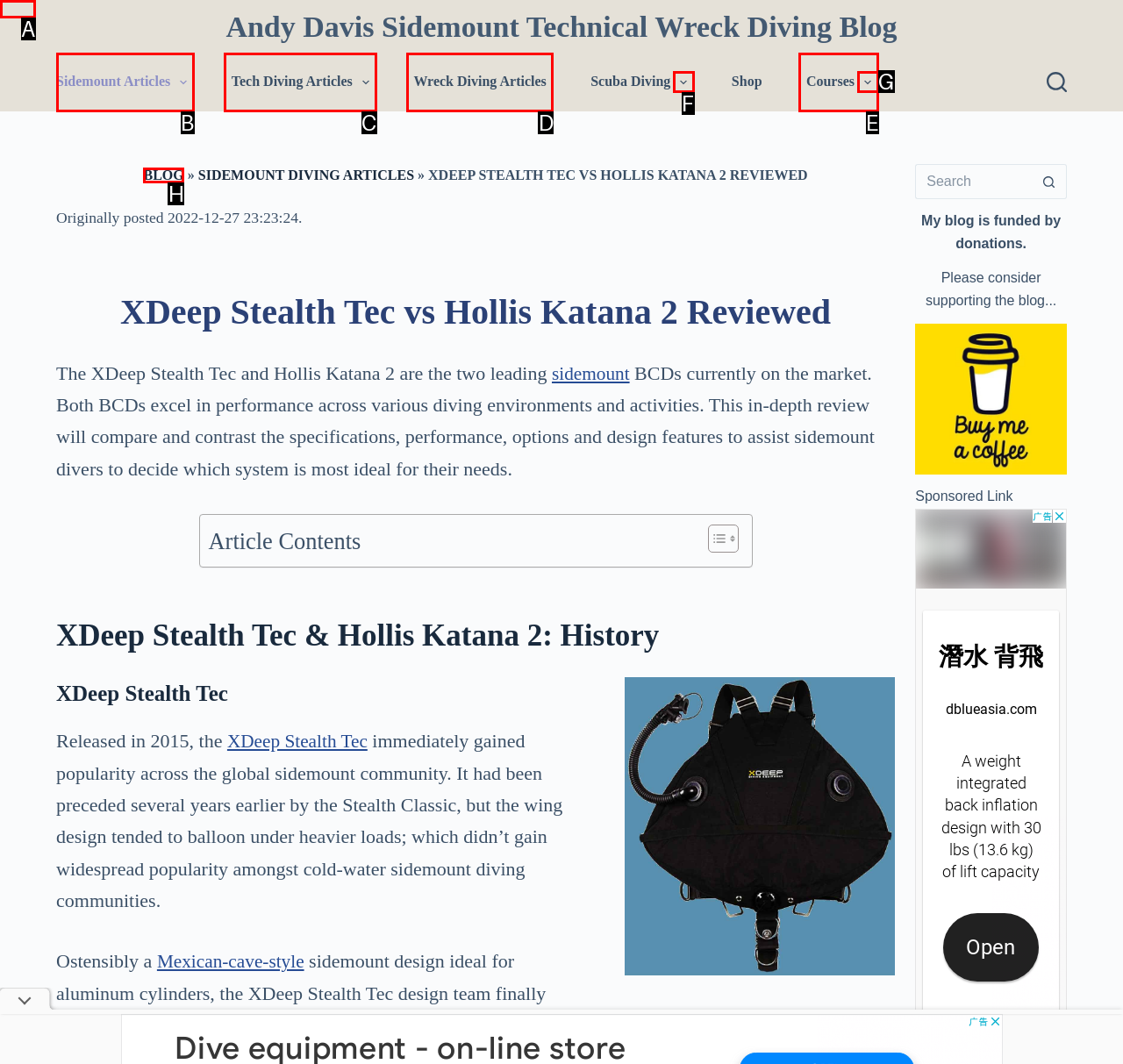Based on the description: parent_node: Search for: name="query" placeholder="Search", find the HTML element that matches it. Provide your answer as the letter of the chosen option.

None